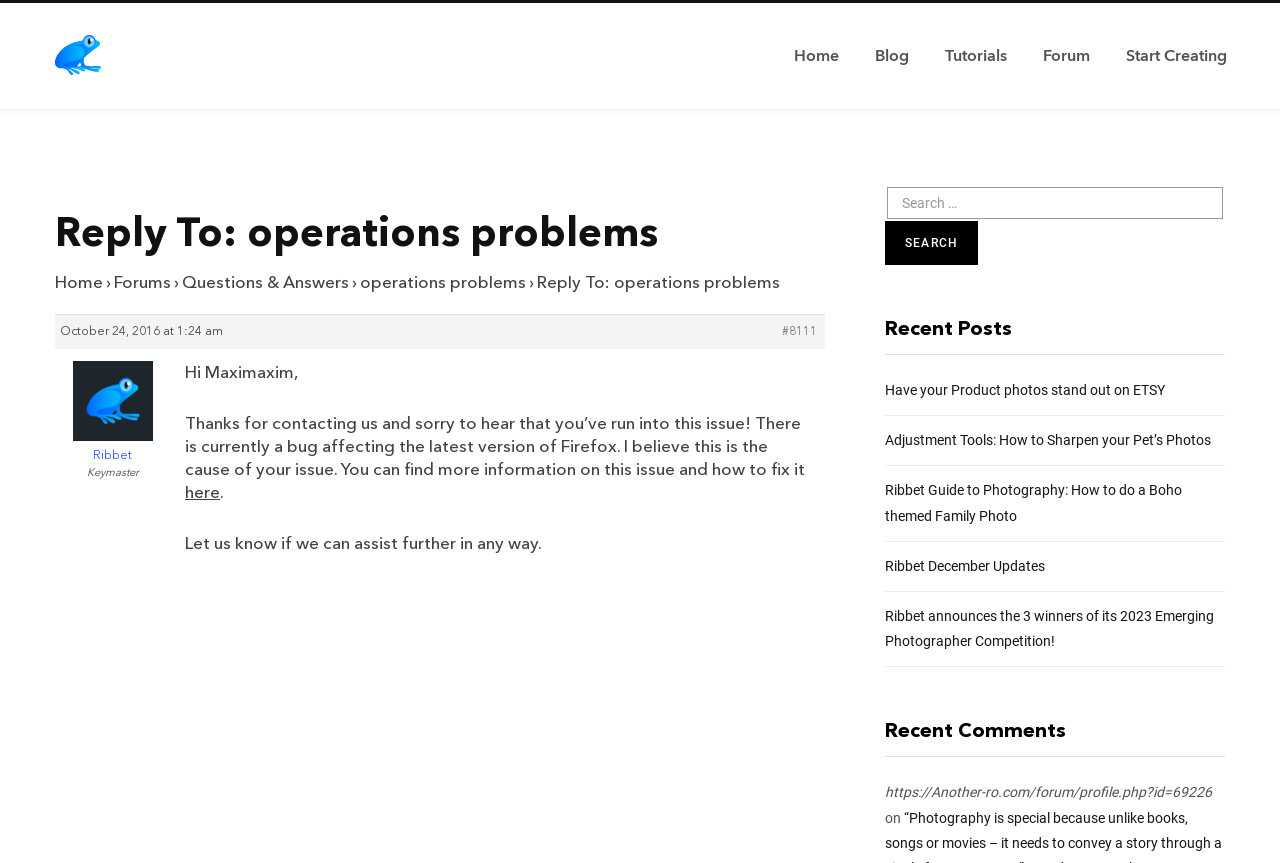What type of content is listed under 'Recent Posts'?
Using the details shown in the screenshot, provide a comprehensive answer to the question.

The content listed under 'Recent Posts' appears to be a list of article titles related to photography, such as 'Have your Product photos stand out on ETSY' and 'Adjustment Tools: How to Sharpen your Pet’s Photos'. This suggests that the website is focused on photography and related topics.